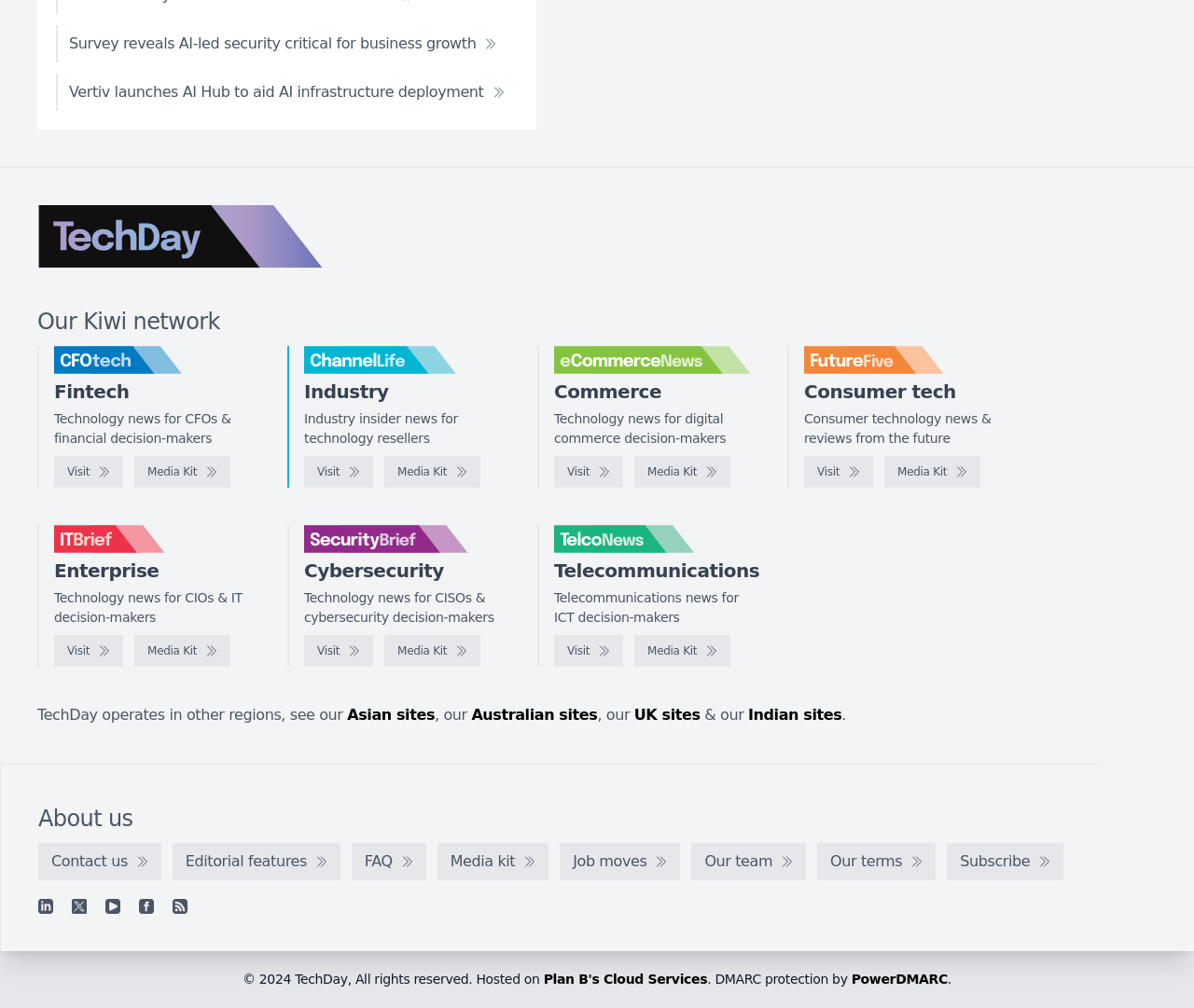Reply to the question with a single word or phrase:
How many regions does TechDay operate in?

Multiple